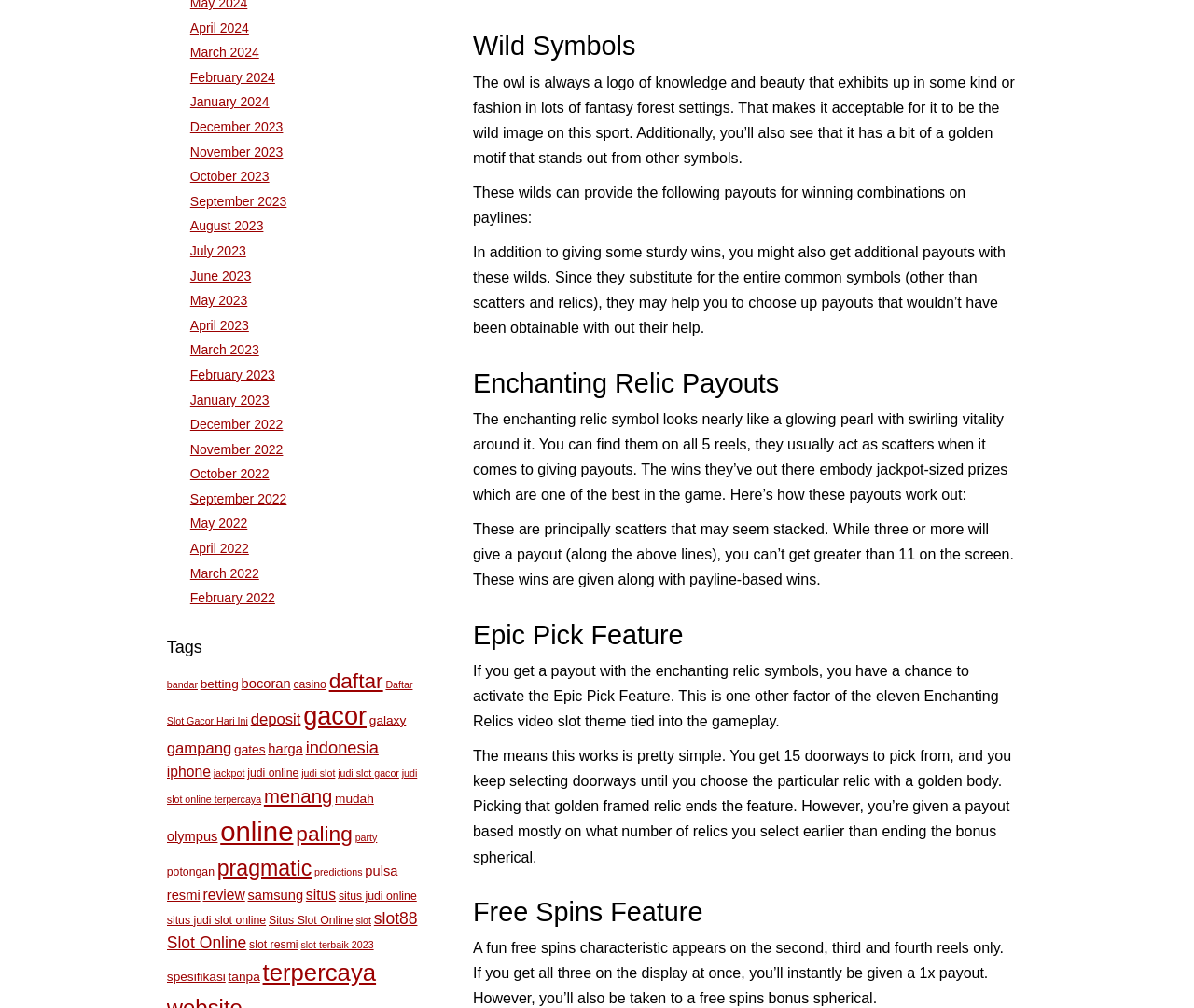What is the theme of the video slot game?
Give a single word or phrase answer based on the content of the image.

Enchanting Relics